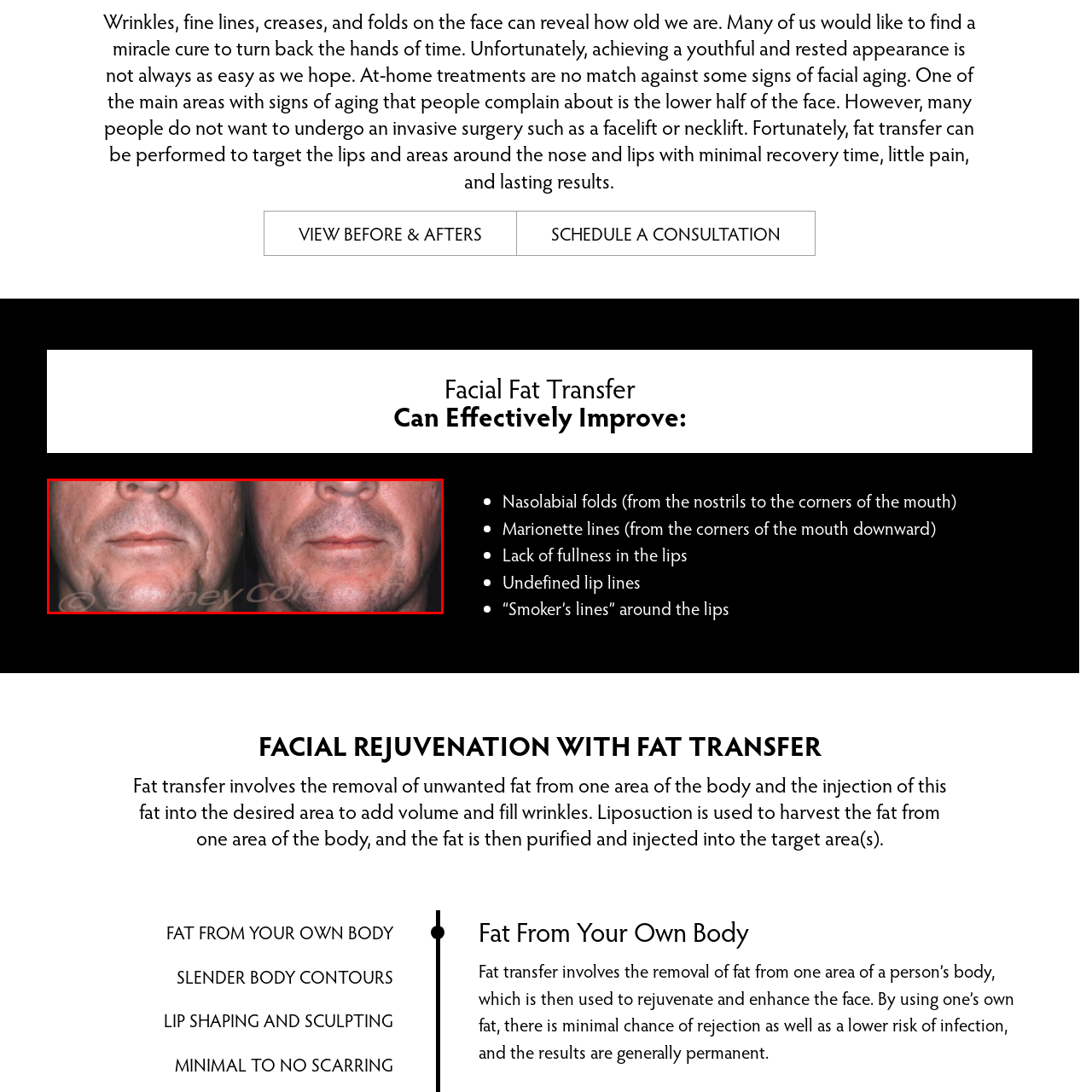Pay attention to the image inside the red rectangle, Is facial fat transfer a surgical option? Answer briefly with a single word or phrase.

No